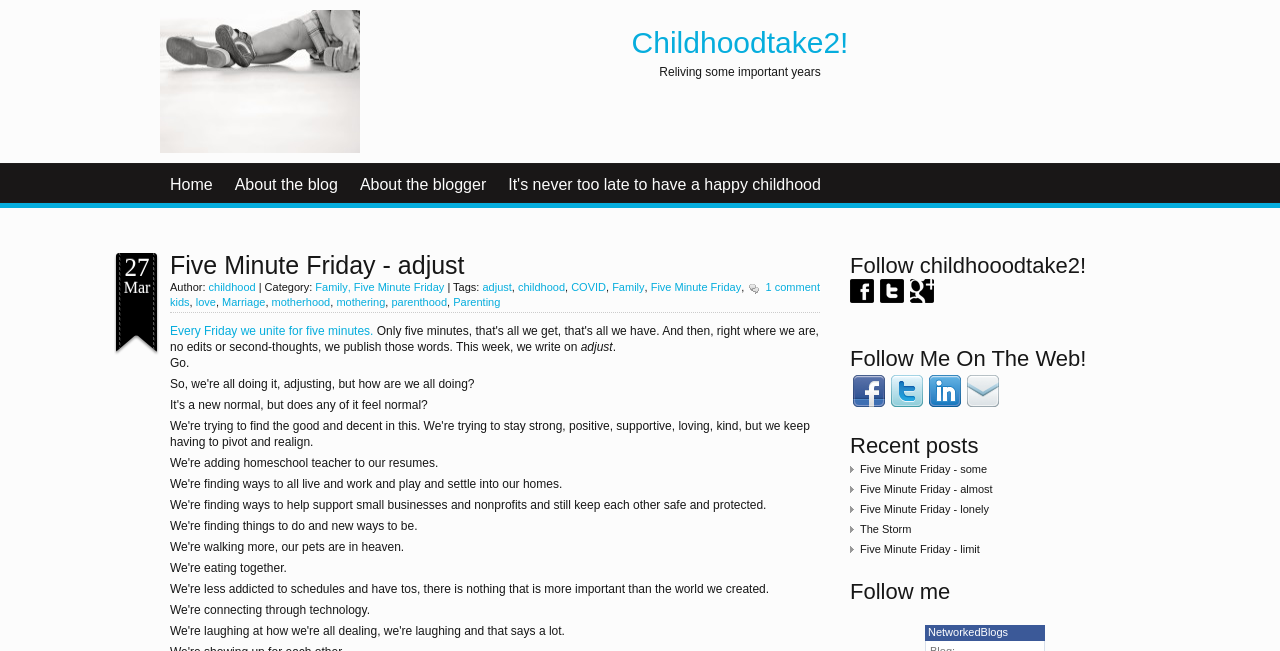Determine the bounding box coordinates of the clickable element to achieve the following action: 'Read the 'Five Minute Friday - adjust' post'. Provide the coordinates as four float values between 0 and 1, formatted as [left, top, right, bottom].

[0.133, 0.389, 0.641, 0.427]